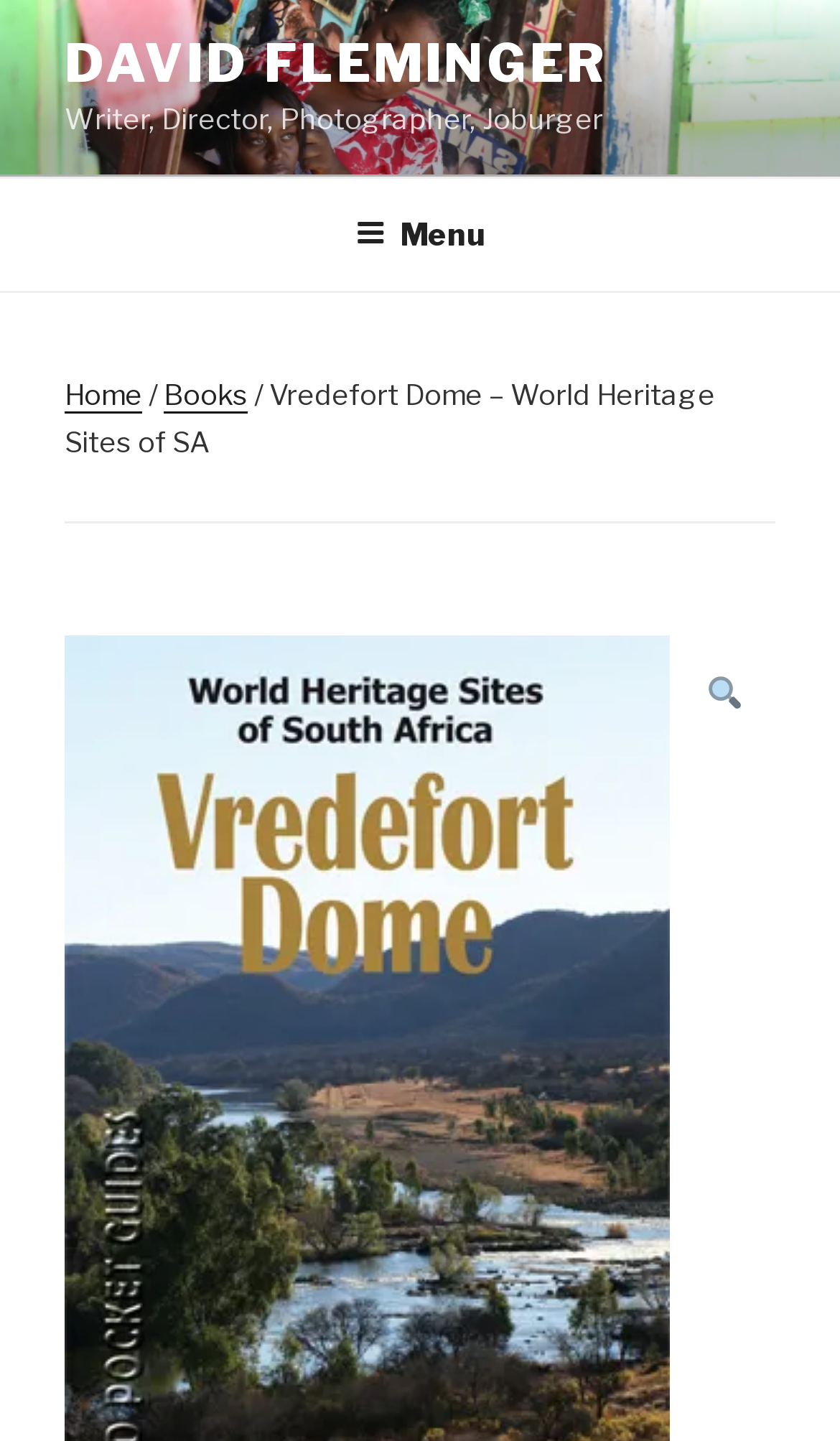Extract the heading text from the webpage.

Vredefort Dome – World Heritage Sites of SA